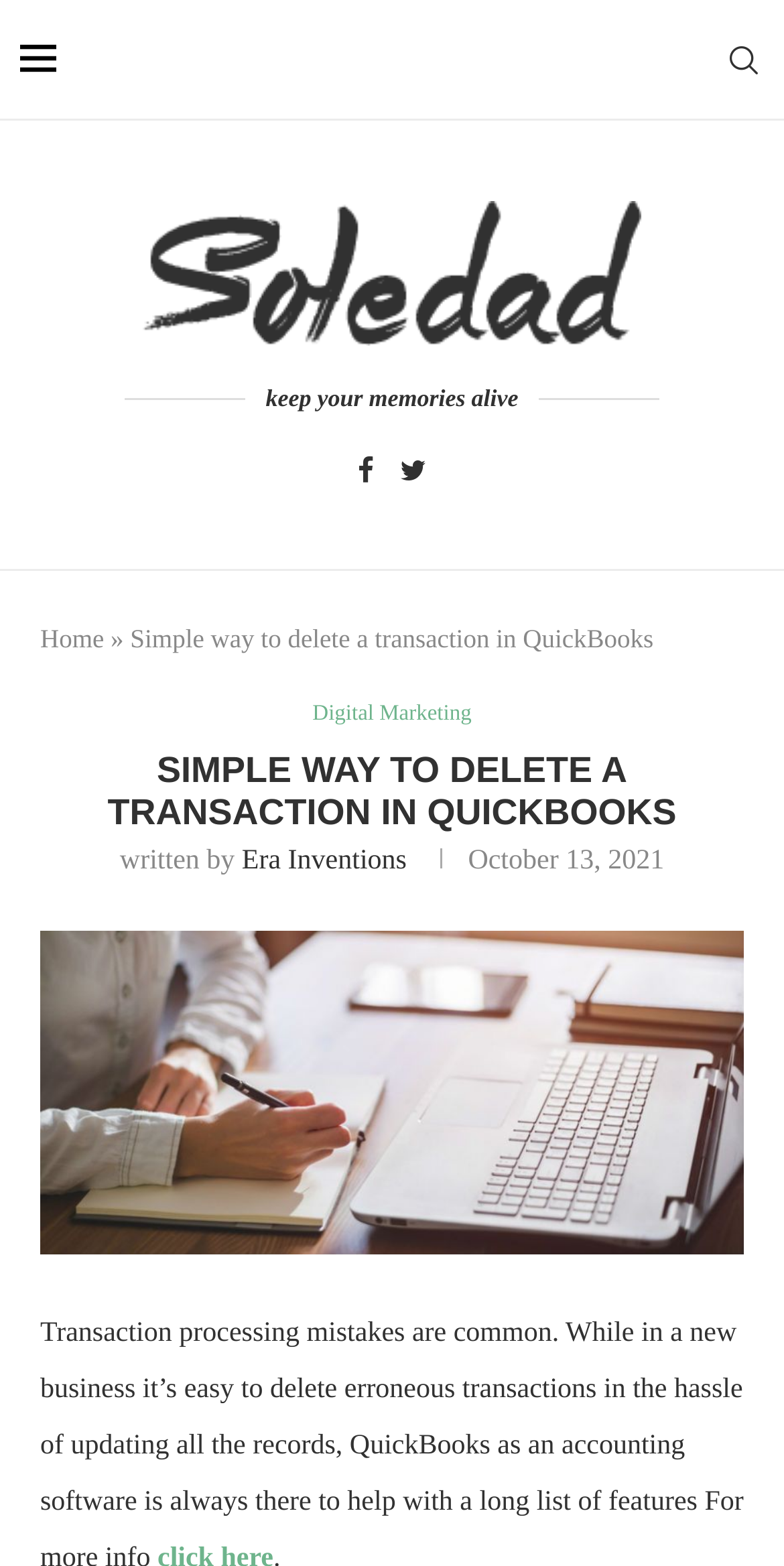Who is the author of the article?
Please use the image to provide an in-depth answer to the question.

I determined the author of the article by looking at the link element with the text 'Era Inventions' at coordinates [0.308, 0.54, 0.519, 0.559]. This element is likely to be the author's name.